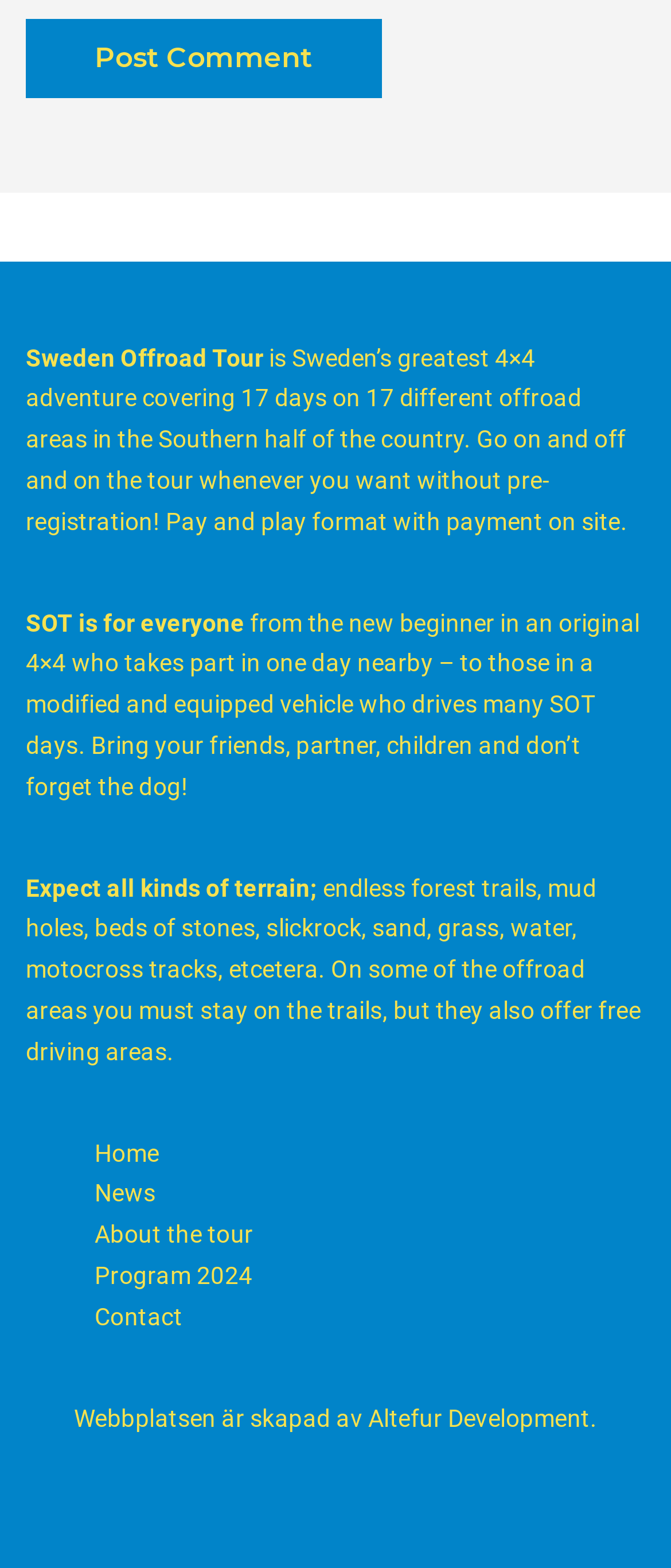From the webpage screenshot, identify the region described by Program 2024. Provide the bounding box coordinates as (top-left x, top-left y, bottom-right x, bottom-right y), with each value being a floating point number between 0 and 1.

[0.141, 0.805, 0.377, 0.823]